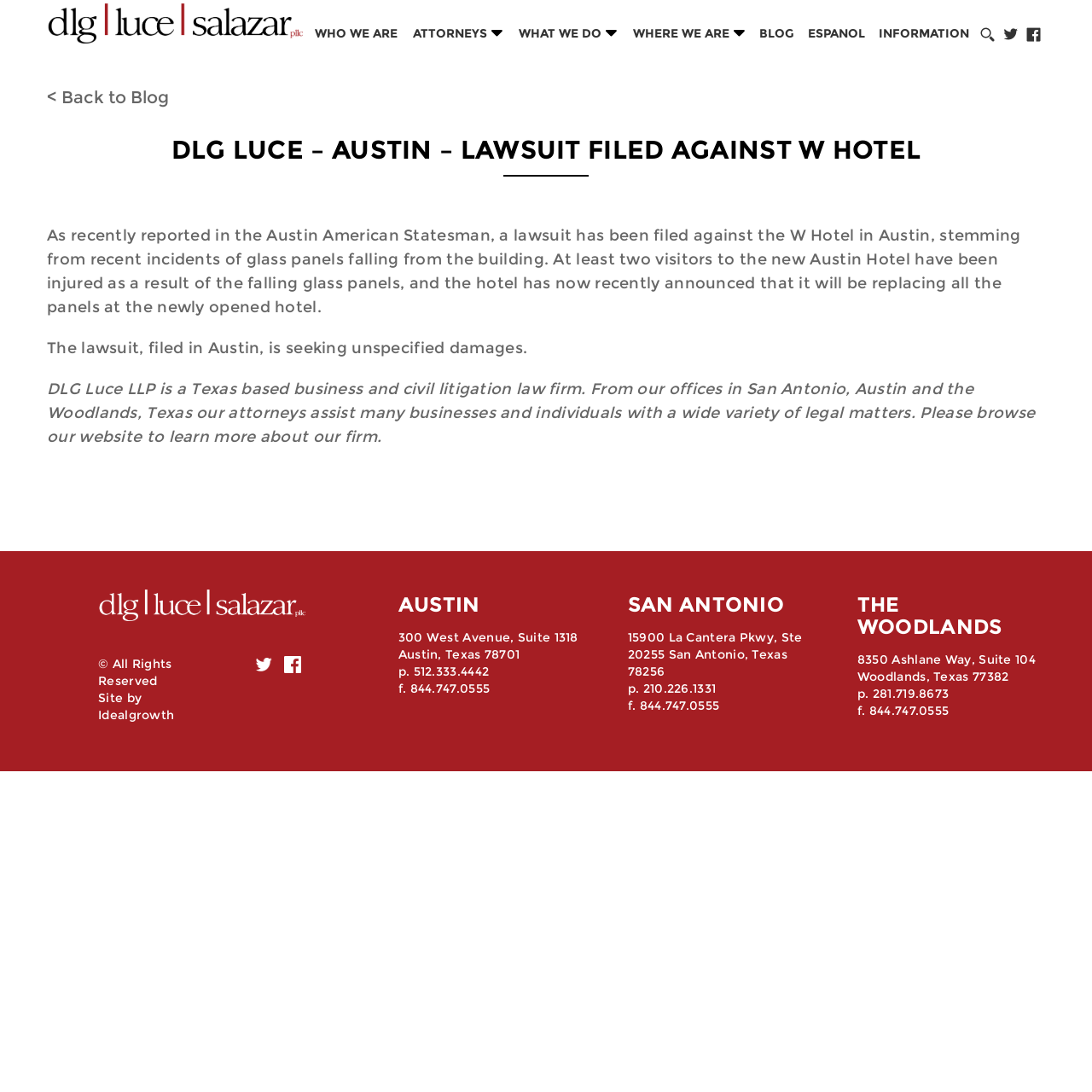Find the bounding box coordinates of the clickable area required to complete the following action: "Click the 'WHO WE ARE' link".

[0.288, 0.023, 0.364, 0.038]